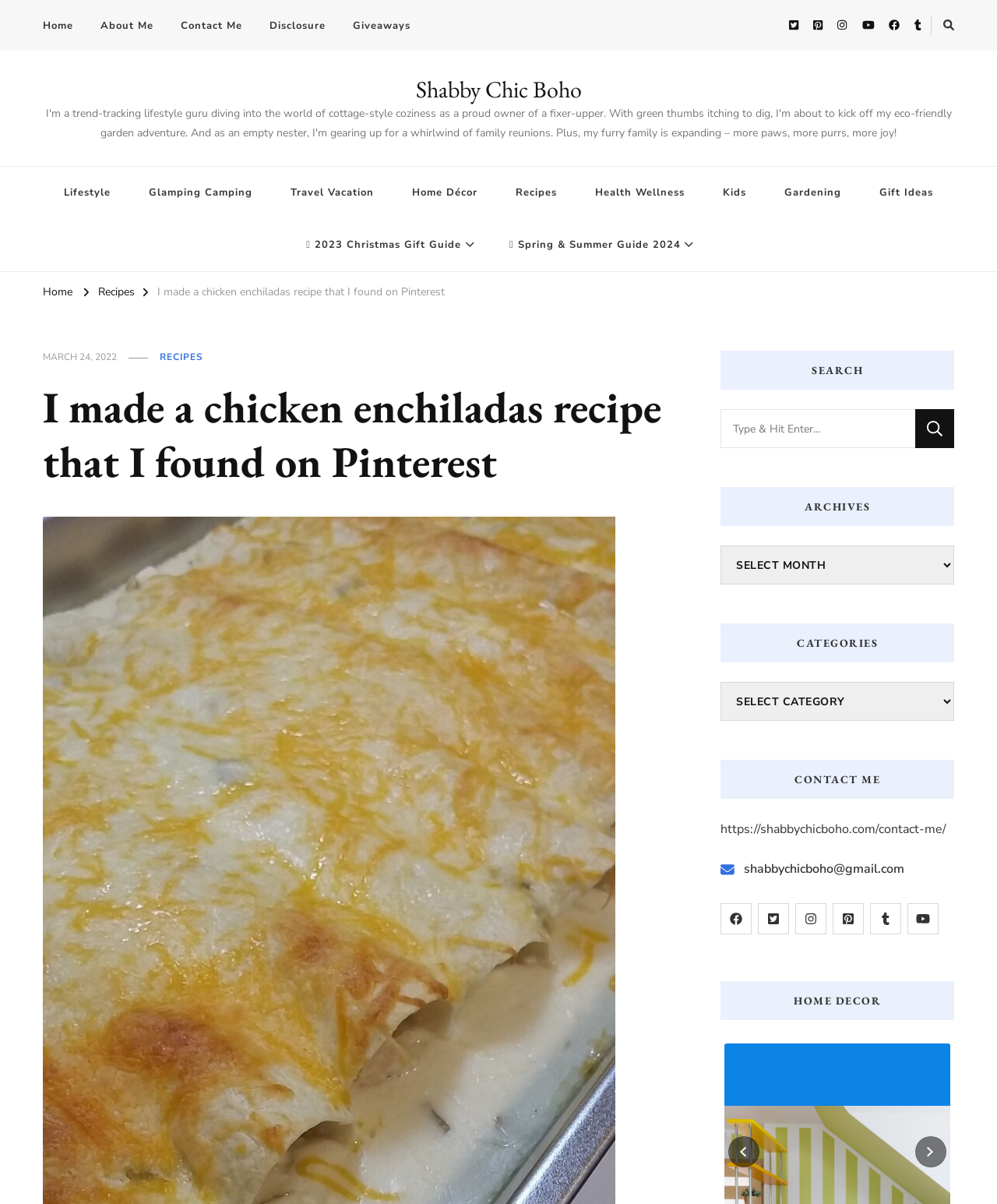What is the name of the blog?
Please give a detailed and elaborate explanation in response to the question.

I determined the answer by looking at the title of the webpage, which is 'I made a chicken enchiladas recipe that I found on Pinterest - Shabby Chic Boho'. The blog name is 'Shabby Chic Boho'.